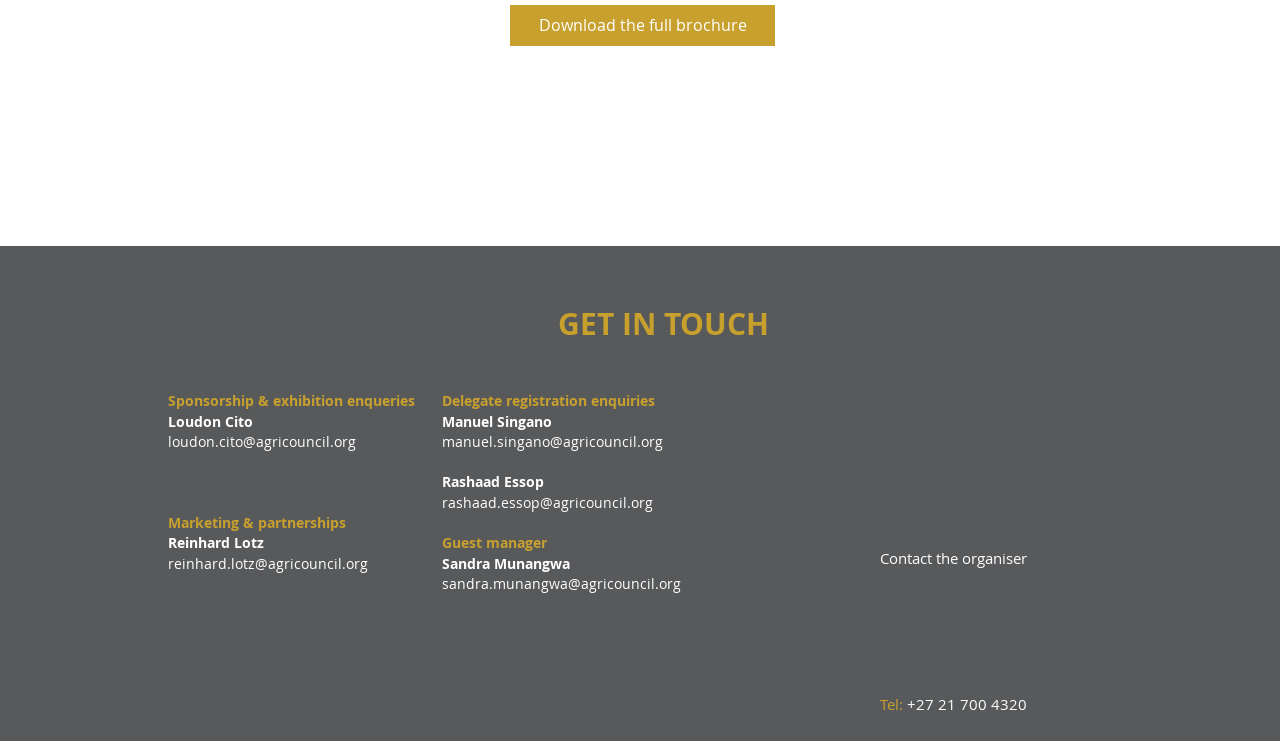Please specify the coordinates of the bounding box for the element that should be clicked to carry out this instruction: "Download the full brochure". The coordinates must be four float numbers between 0 and 1, formatted as [left, top, right, bottom].

[0.398, 0.007, 0.605, 0.062]